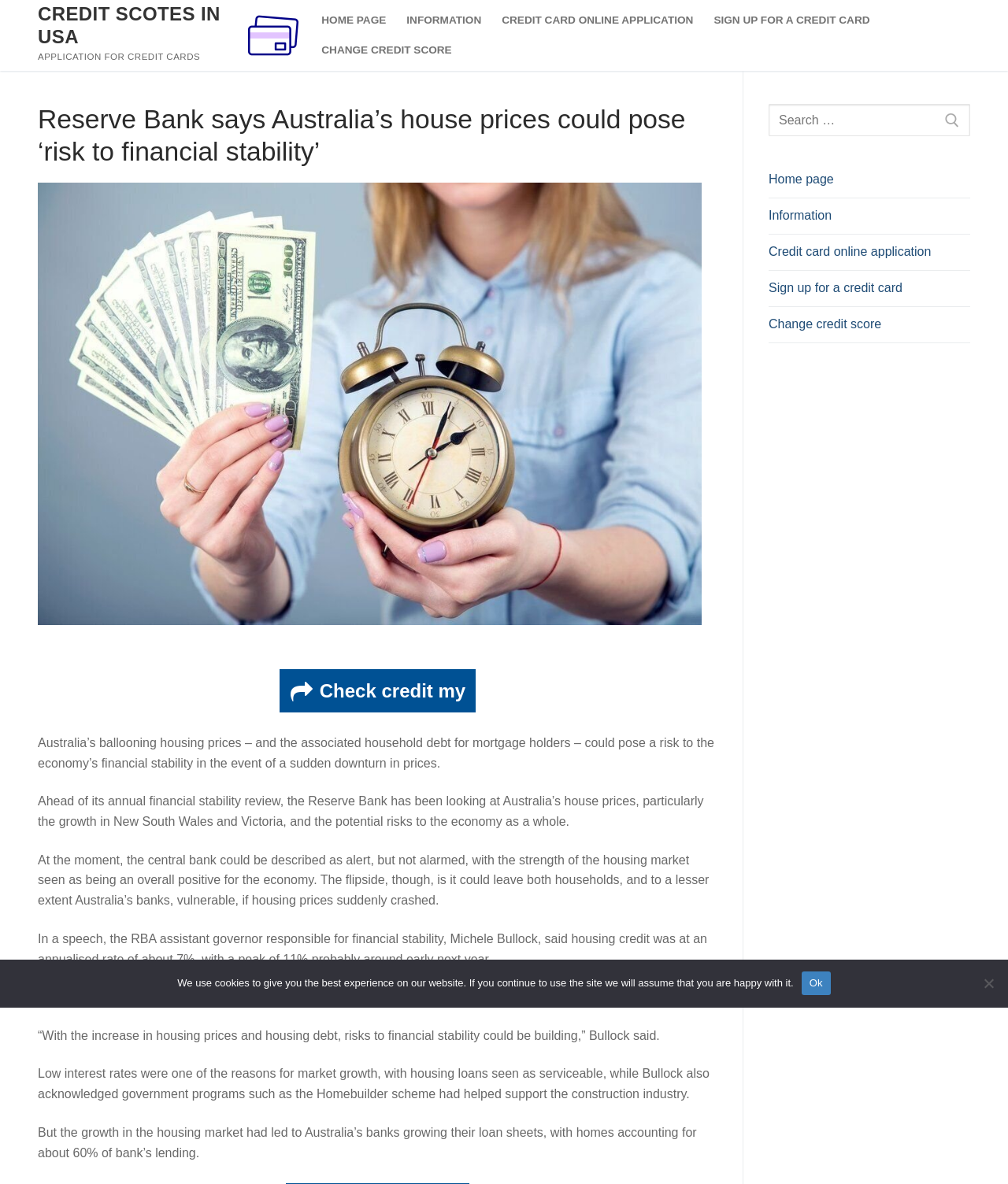Determine the bounding box coordinates of the clickable region to carry out the instruction: "Go to home page".

[0.309, 0.005, 0.393, 0.03]